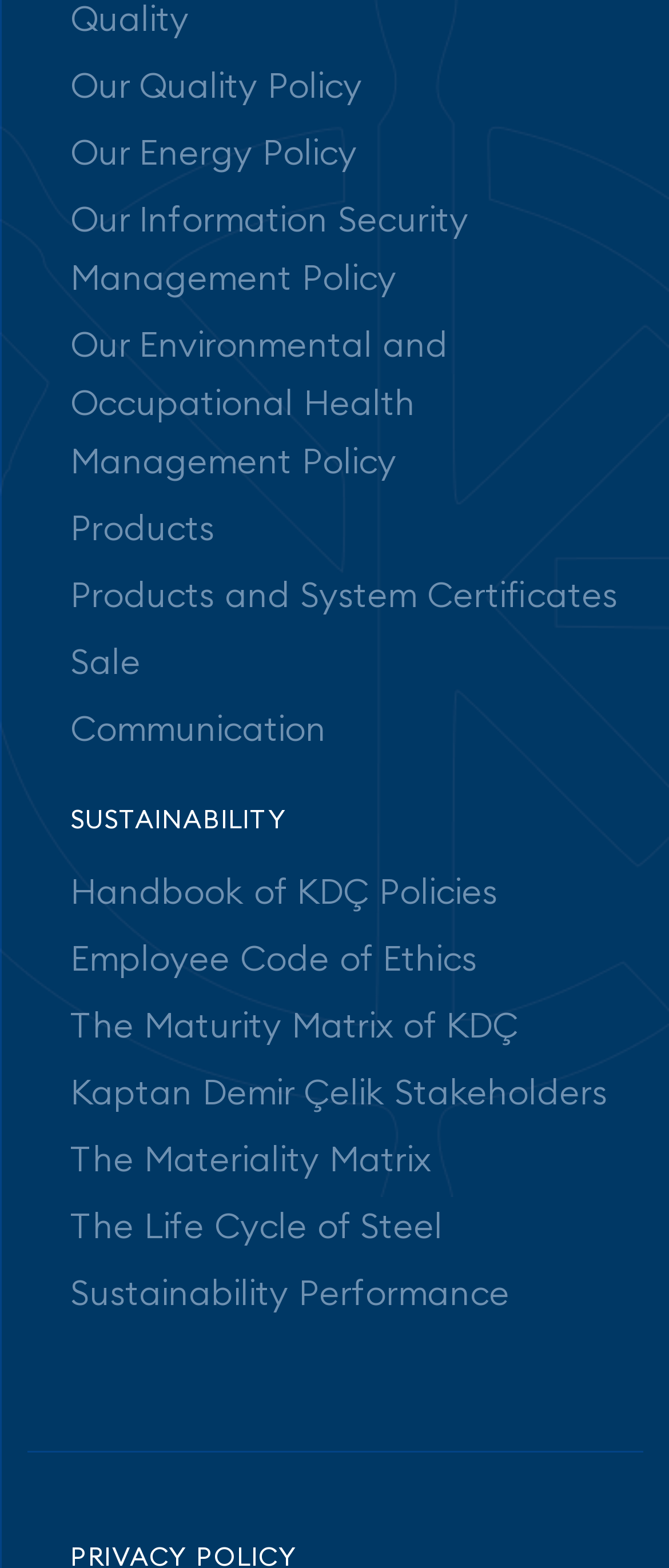For the given element description The Materiality Matrix, determine the bounding box coordinates of the UI element. The coordinates should follow the format (top-left x, top-left y, bottom-right x, bottom-right y) and be within the range of 0 to 1.

[0.105, 0.726, 0.644, 0.753]